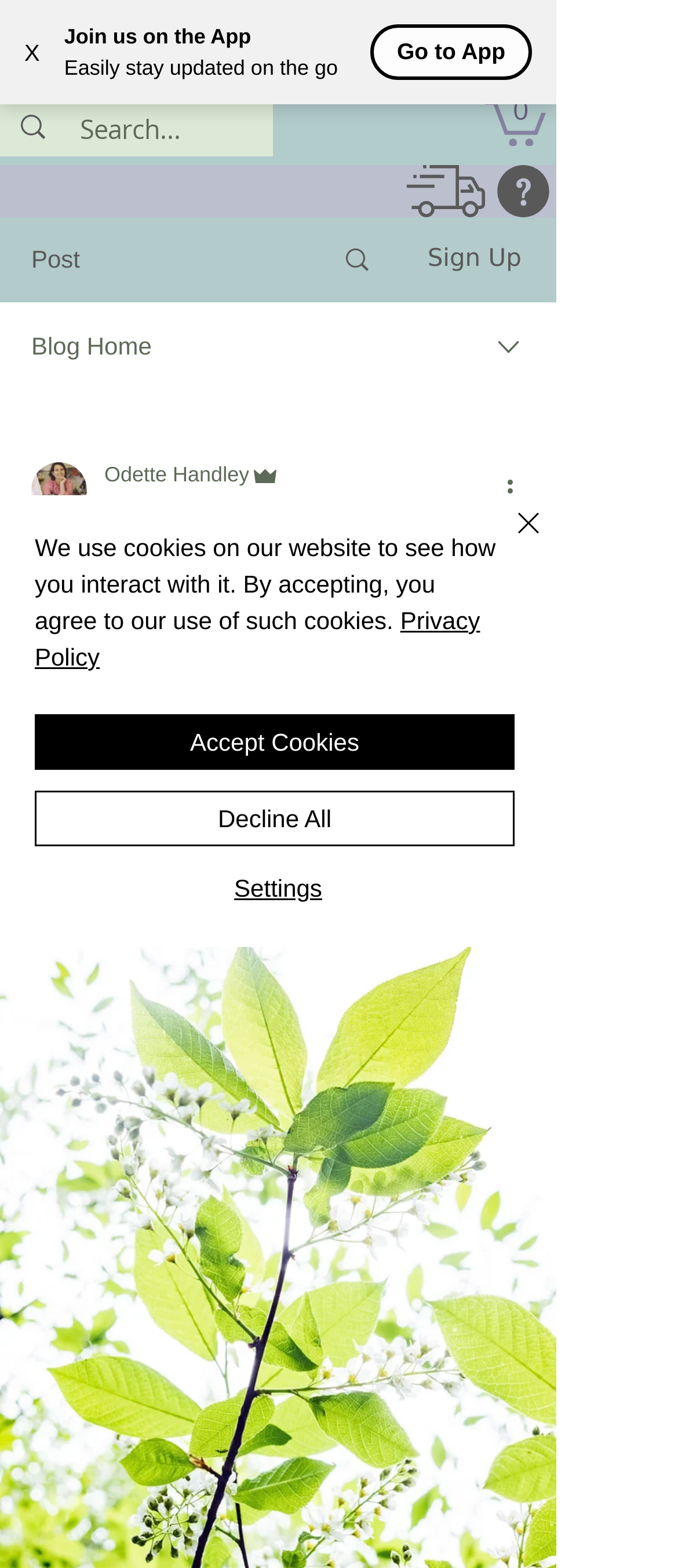Please provide a brief answer to the following inquiry using a single word or phrase:
What is the logo of the website?

Riverlea Logo